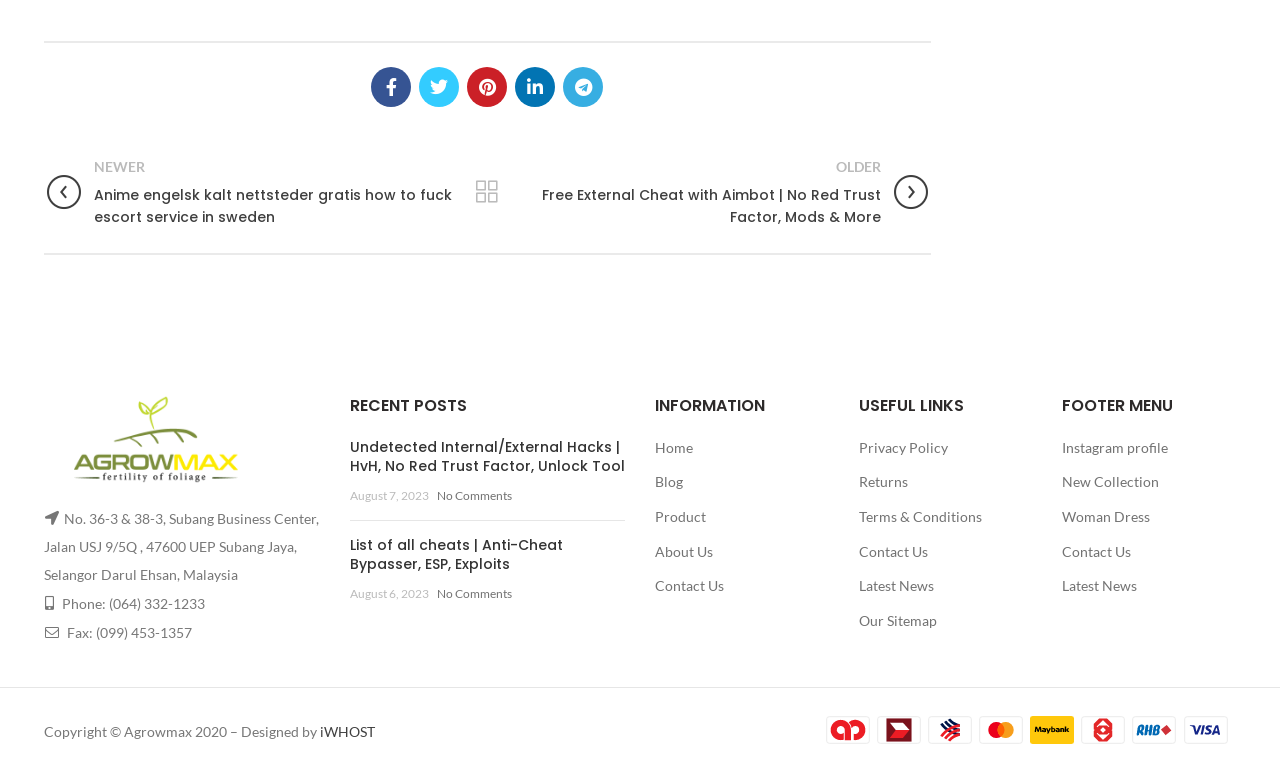For the element described, predict the bounding box coordinates as (top-left x, top-left y, bottom-right x, bottom-right y). All values should be between 0 and 1. Element description: Terms & Conditions

[0.671, 0.661, 0.767, 0.683]